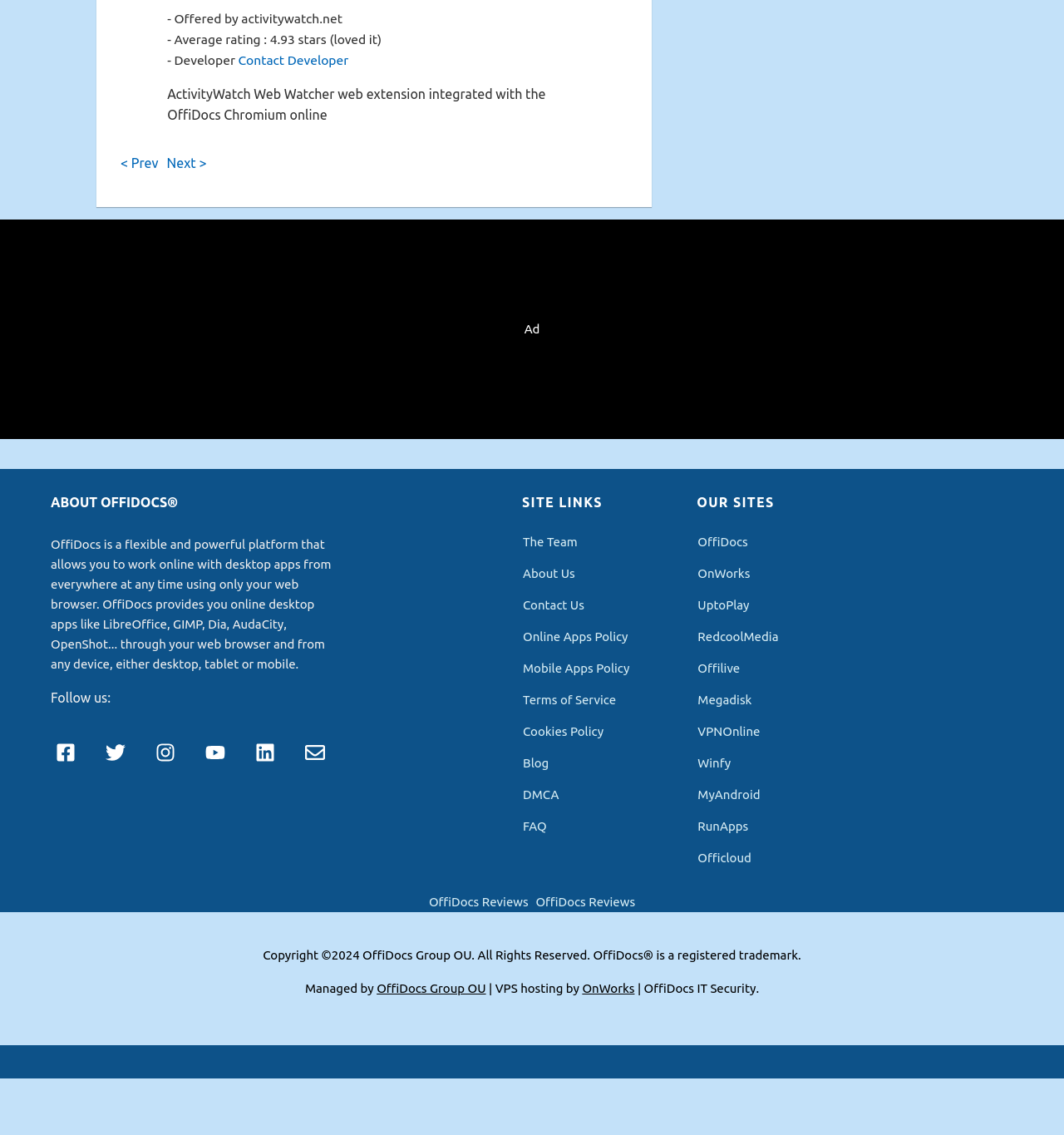Indicate the bounding box coordinates of the clickable region to achieve the following instruction: "Go to the previous page."

[0.109, 0.137, 0.153, 0.15]